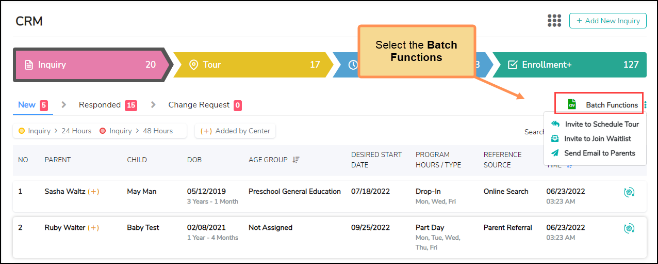What navigation elements are present in the interface?
Your answer should be a single word or phrase derived from the screenshot.

Tabs and options